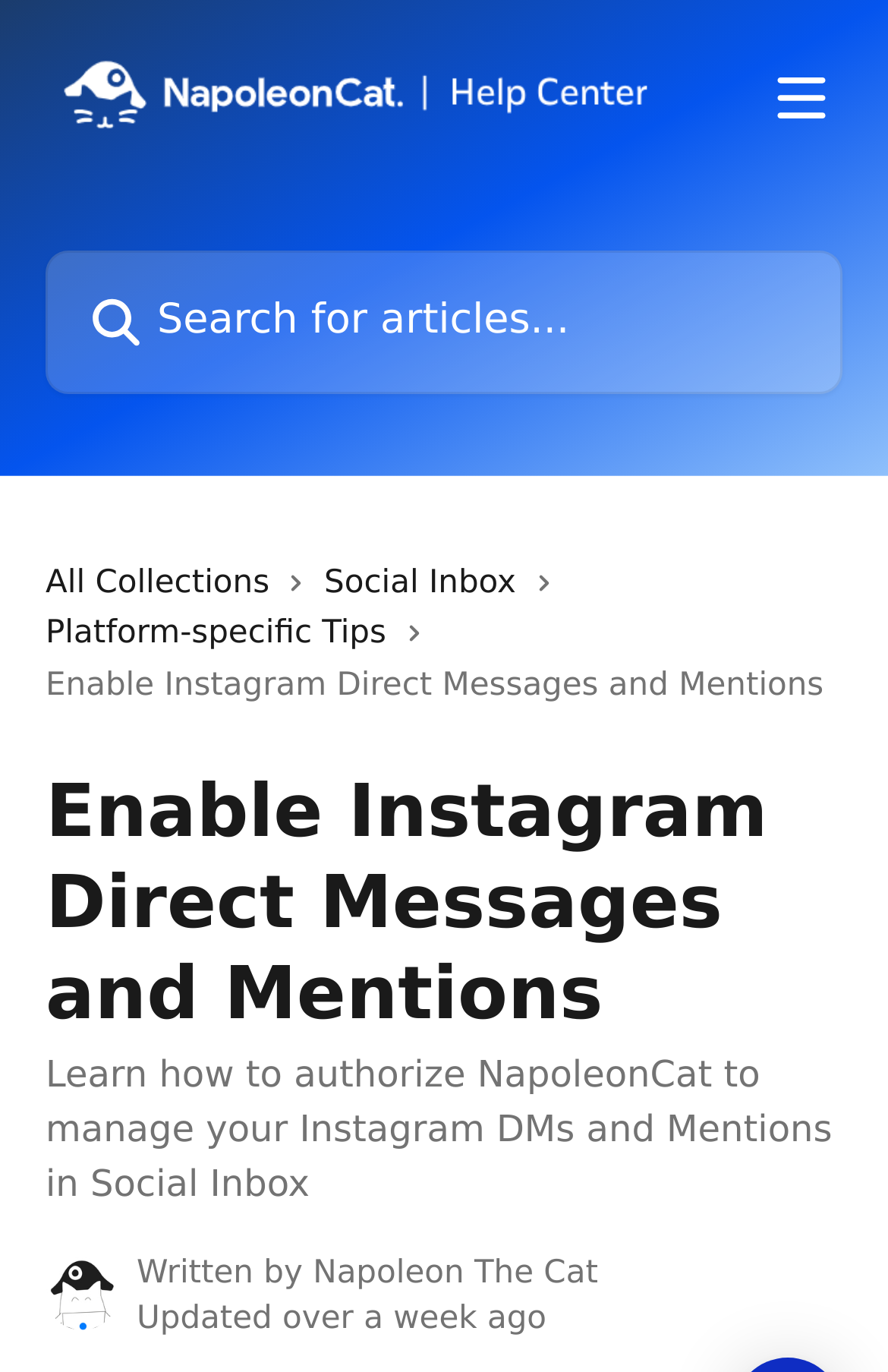How many links are there in the top navigation bar?
Please describe in detail the information shown in the image to answer the question.

I counted the links in the top navigation bar, which are 'All Collections', 'Social Inbox', 'Platform-specific Tips', and the search bar, so there are 4 links in total.